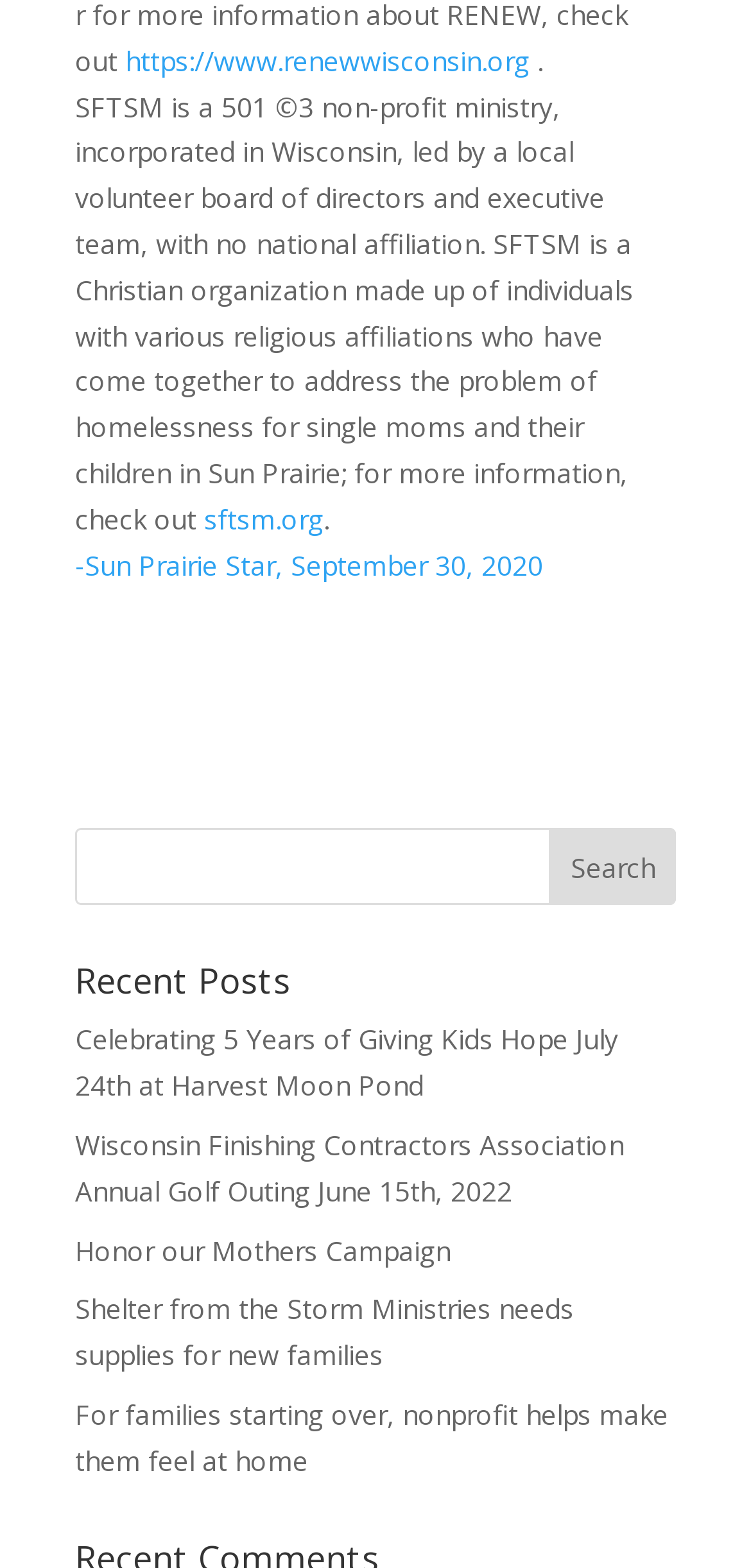What is the purpose of SFTSM?
Using the image, elaborate on the answer with as much detail as possible.

From the StaticText element with OCR text '...who have come together to address the problem of homelessness for single moms and their children in Sun Prairie...', we can understand that the purpose of SFTSM is to address the problem of homelessness.